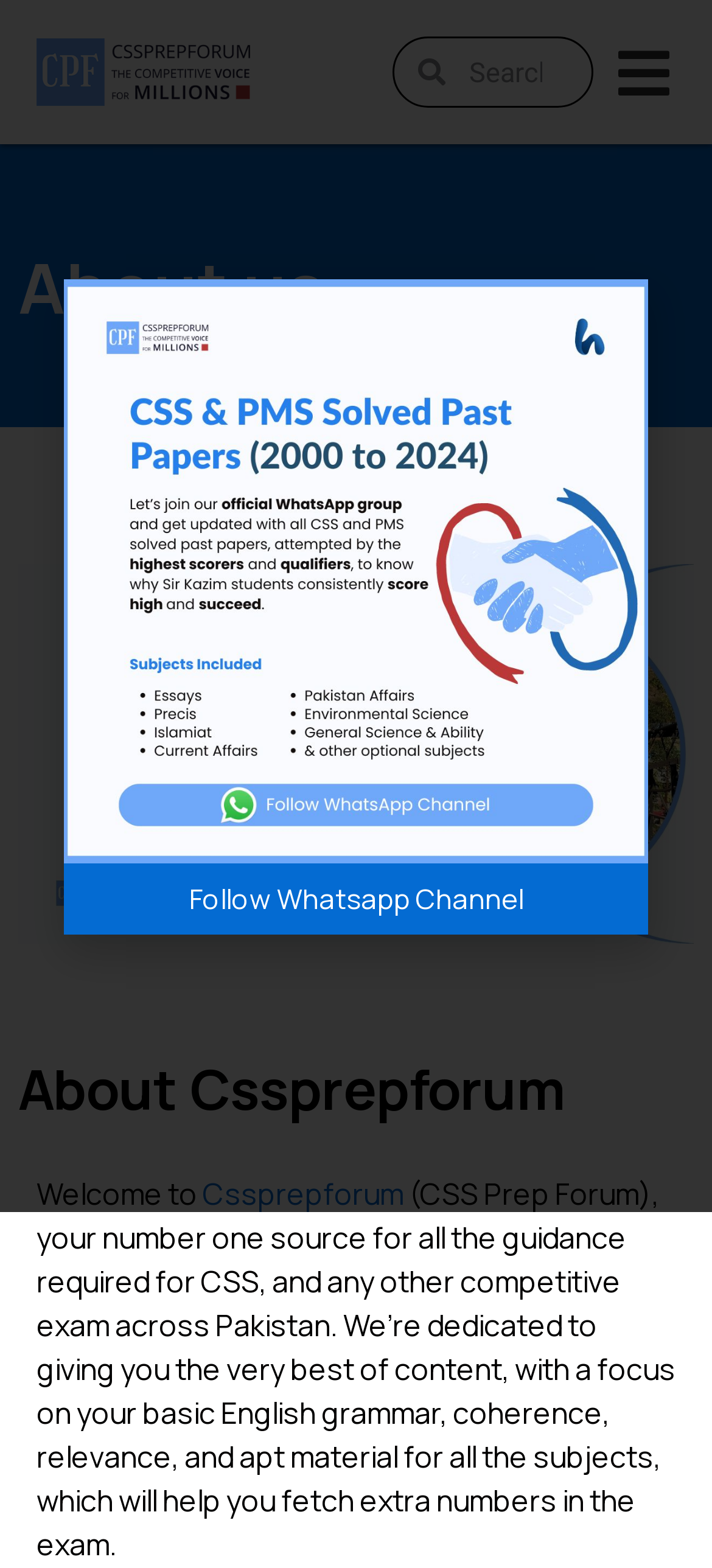Find the bounding box of the web element that fits this description: "aria-label="Open/Close Menu"".

[0.859, 0.026, 0.949, 0.066]